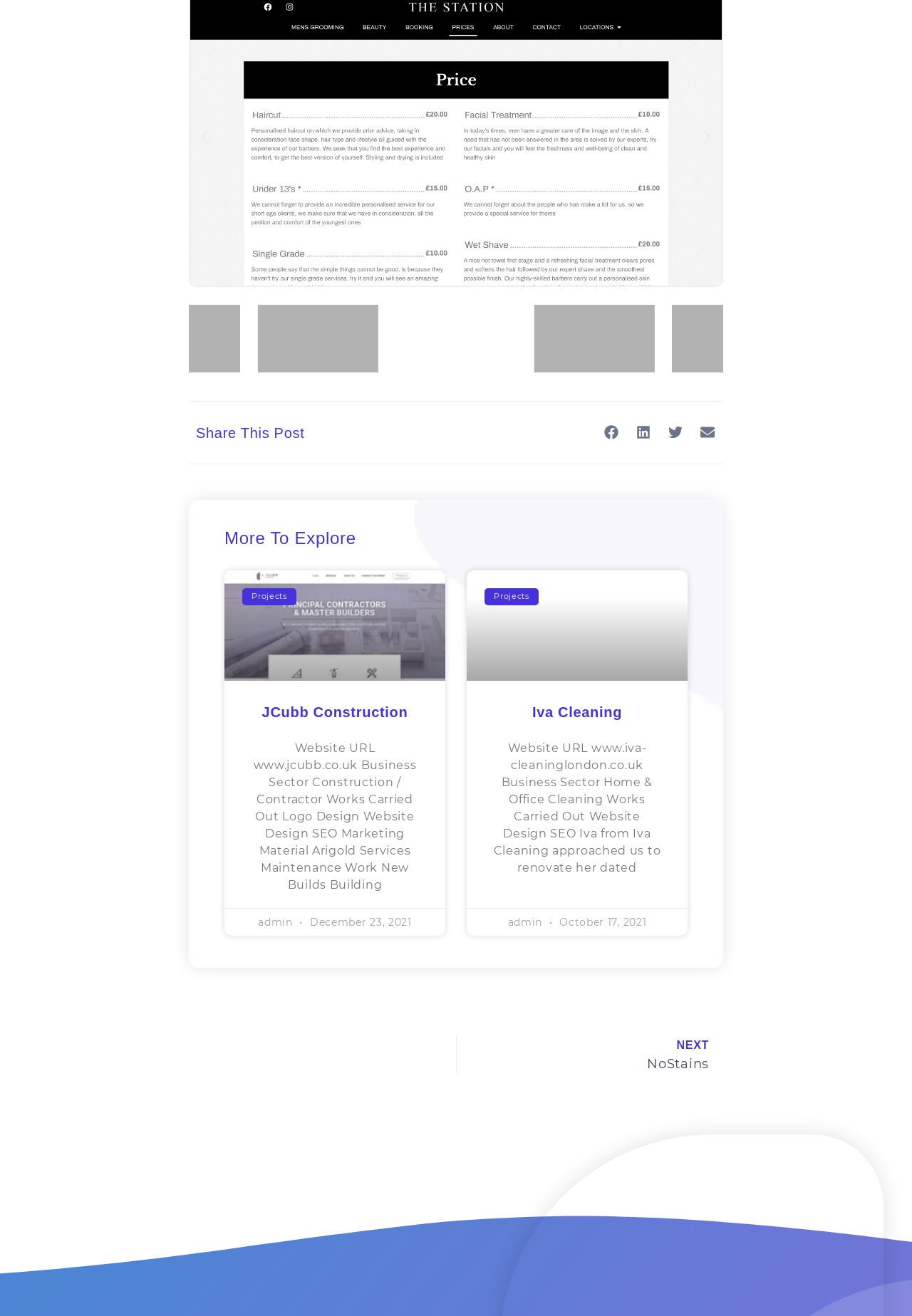Please find the bounding box coordinates of the element that must be clicked to perform the given instruction: "Click the 'Previous slide' button". The coordinates should be four float numbers from 0 to 1, i.e., [left, top, right, bottom].

[0.215, 0.098, 0.234, 0.111]